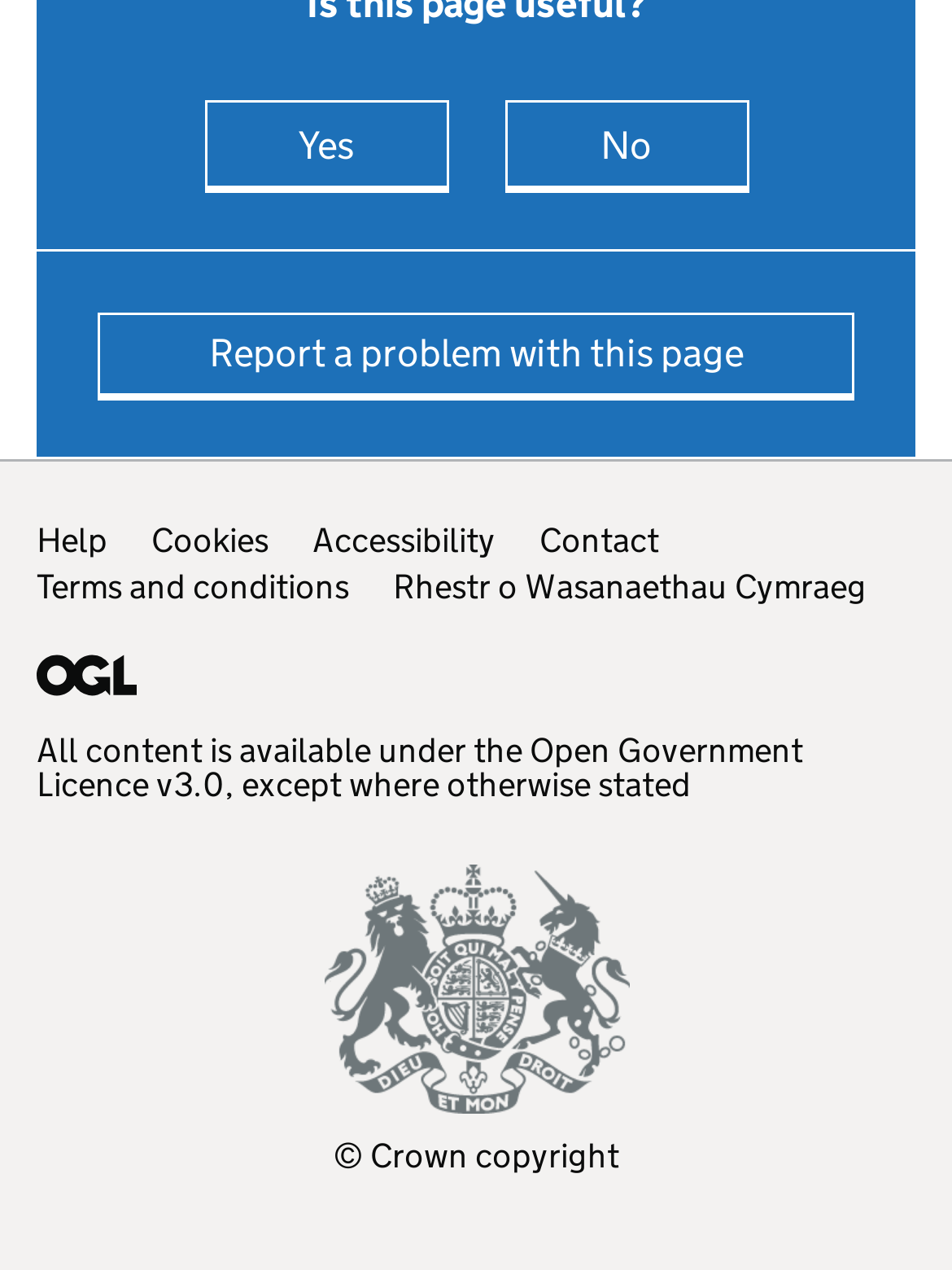Provide a thorough and detailed response to the question by examining the image: 
What is the purpose of the 'Report a problem with this page' link?

The 'Report a problem with this page' link is provided to allow users to report any issues or problems they encounter with the current webpage, suggesting that the webpage is open to user feedback and willing to improve its quality.